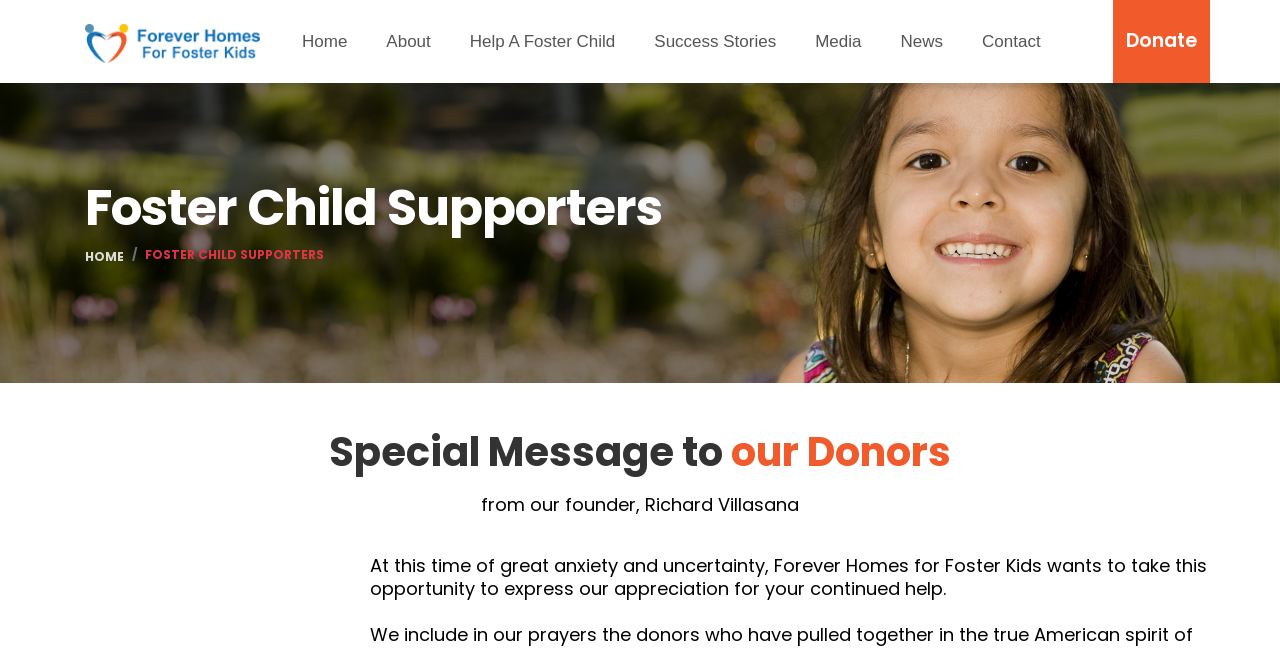Provide a short, one-word or phrase answer to the question below:
What is the tone of the special message to donors?

Appreciative